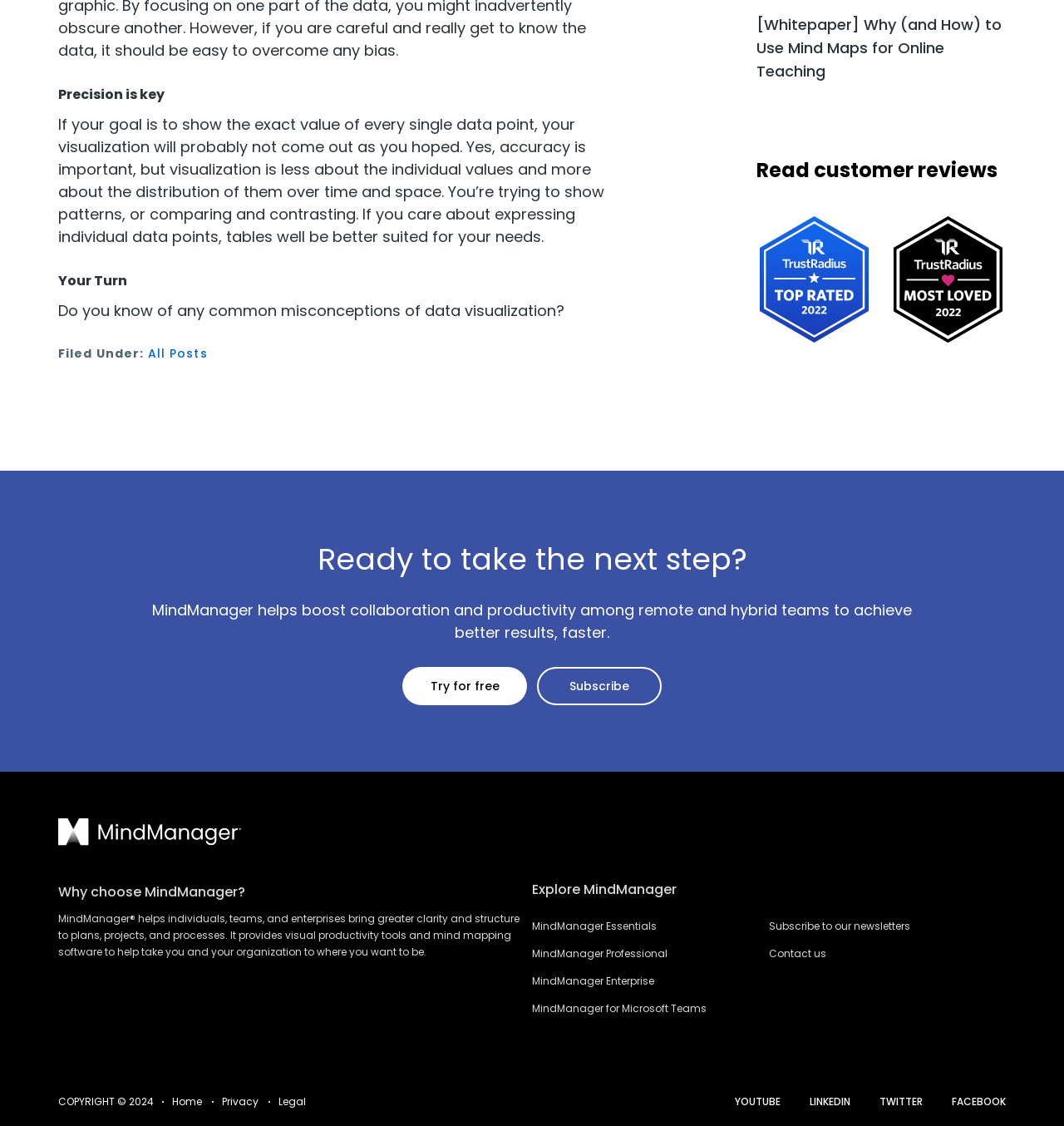Please find and report the bounding box coordinates of the element to click in order to perform the following action: "Click on 'Try for free'". The coordinates should be expressed as four float numbers between 0 and 1, in the format [left, top, right, bottom].

[0.378, 0.593, 0.495, 0.627]